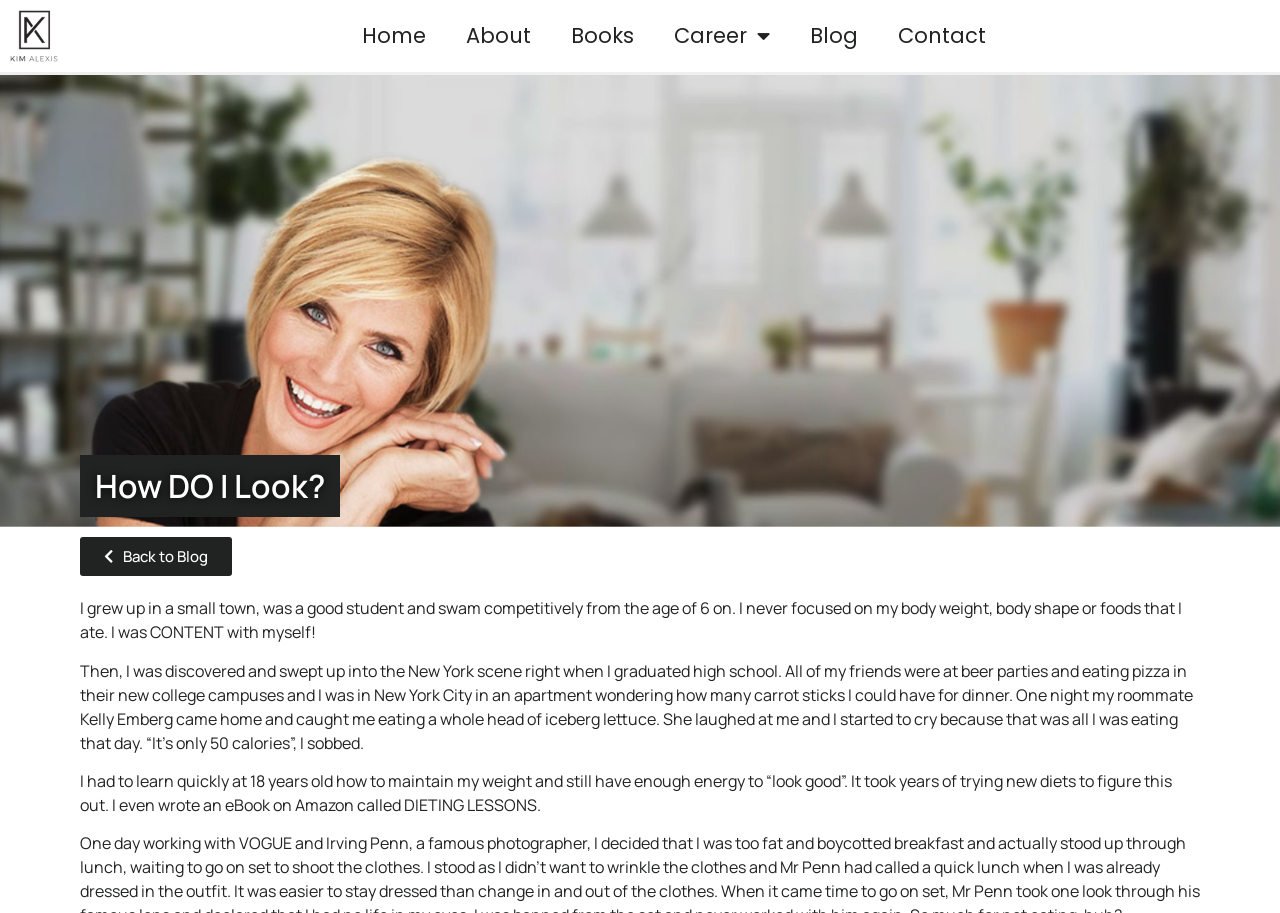Please answer the following question using a single word or phrase: 
What was the author eating when their roommate caught them?

A head of iceberg lettuce